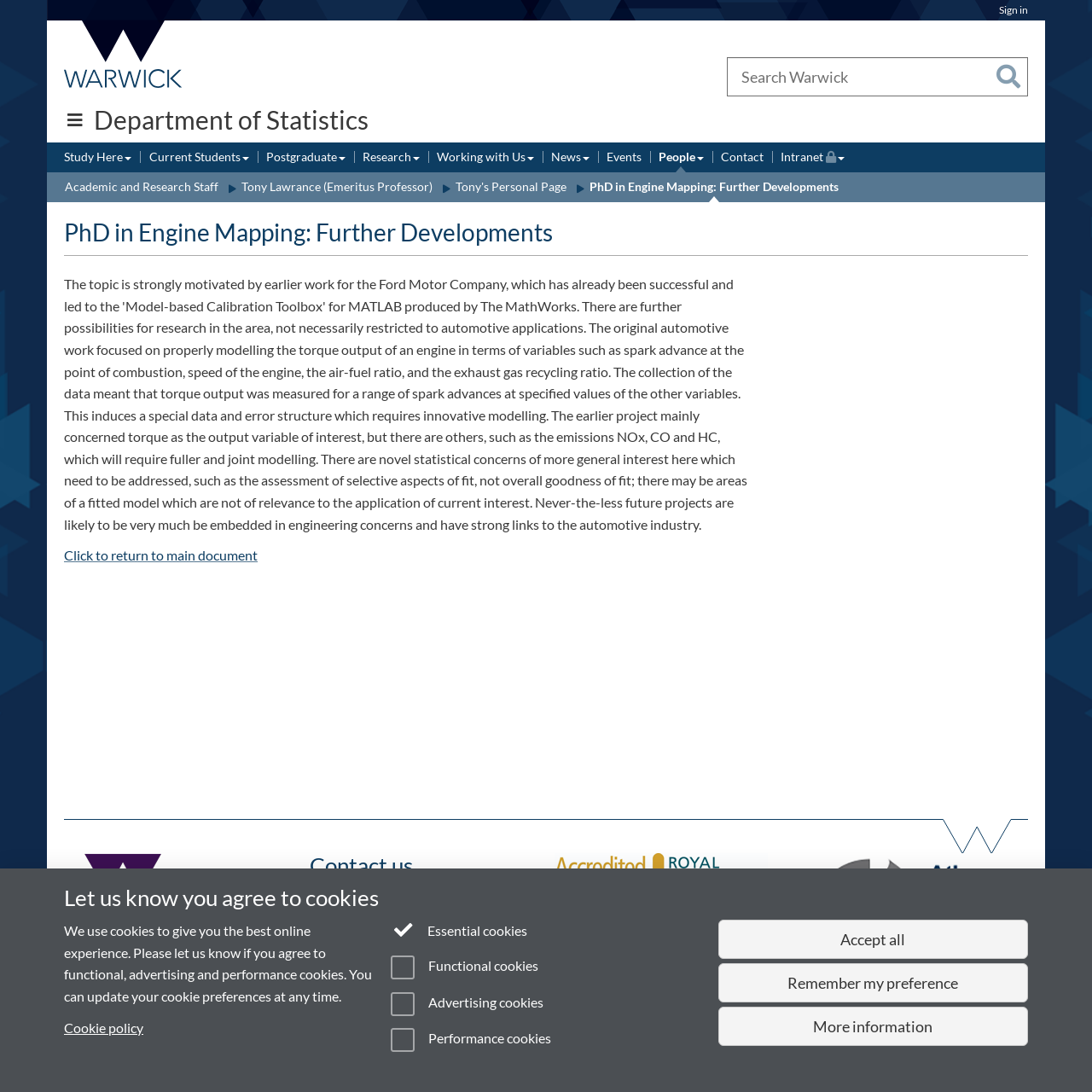Locate the bounding box coordinates of the item that should be clicked to fulfill the instruction: "View Tony Lawrance's personal page".

[0.417, 0.163, 0.519, 0.18]